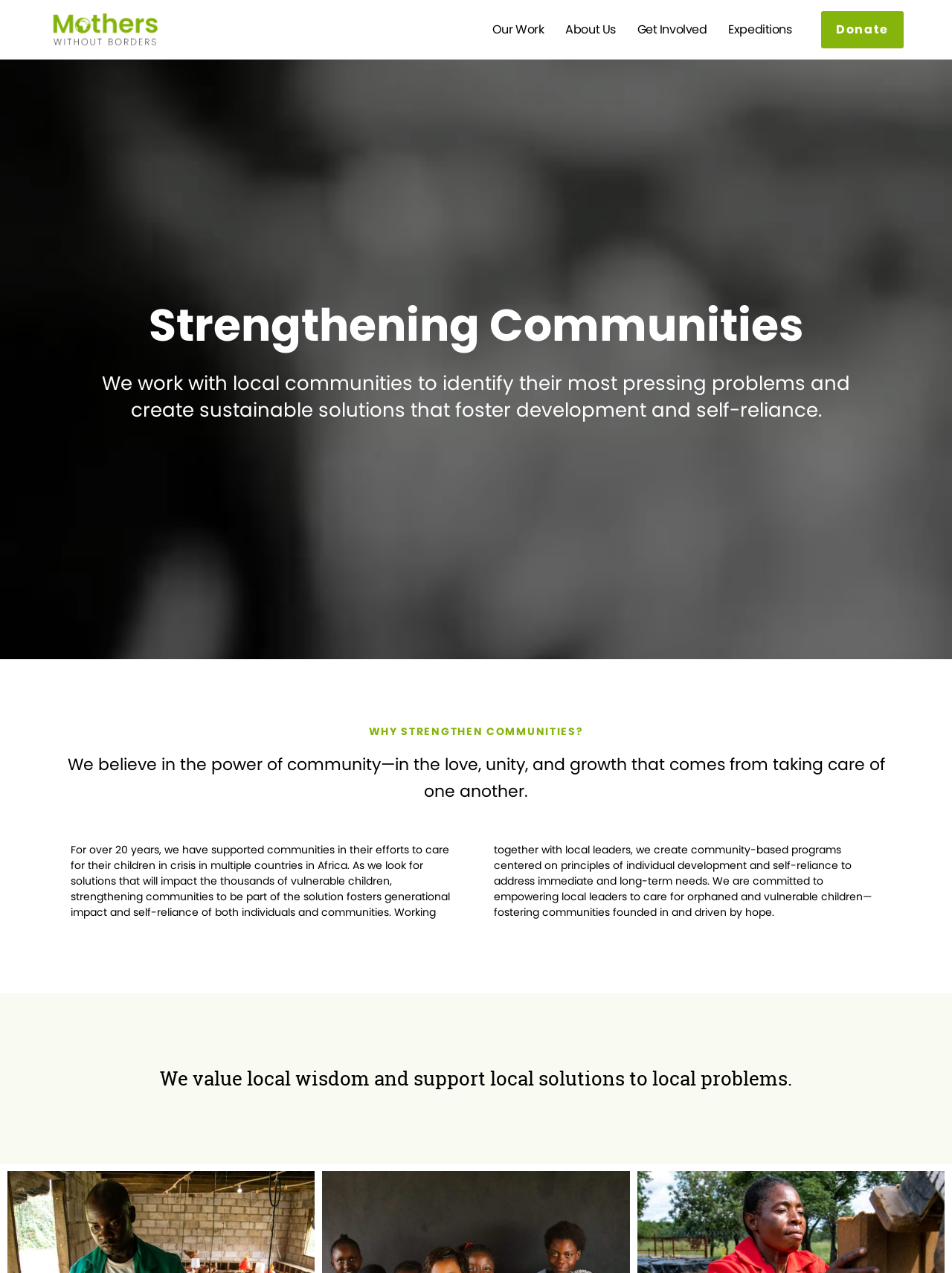What are the main sections of the webpage?
Identify the answer in the screenshot and reply with a single word or phrase.

Our Work, About Us, Get Involved, Expeditions, Donate